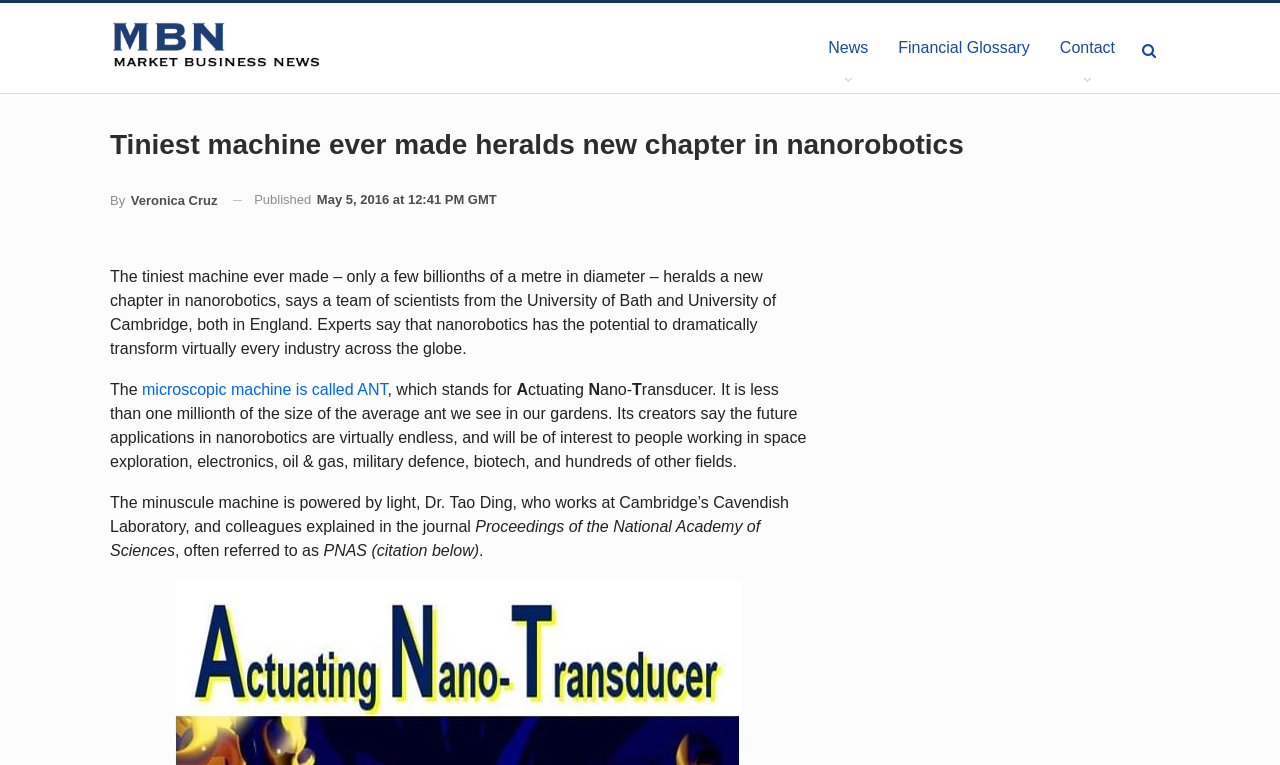Answer briefly with one word or phrase:
What is the name of the university mentioned in the article?

University of Bath and University of Cambridge